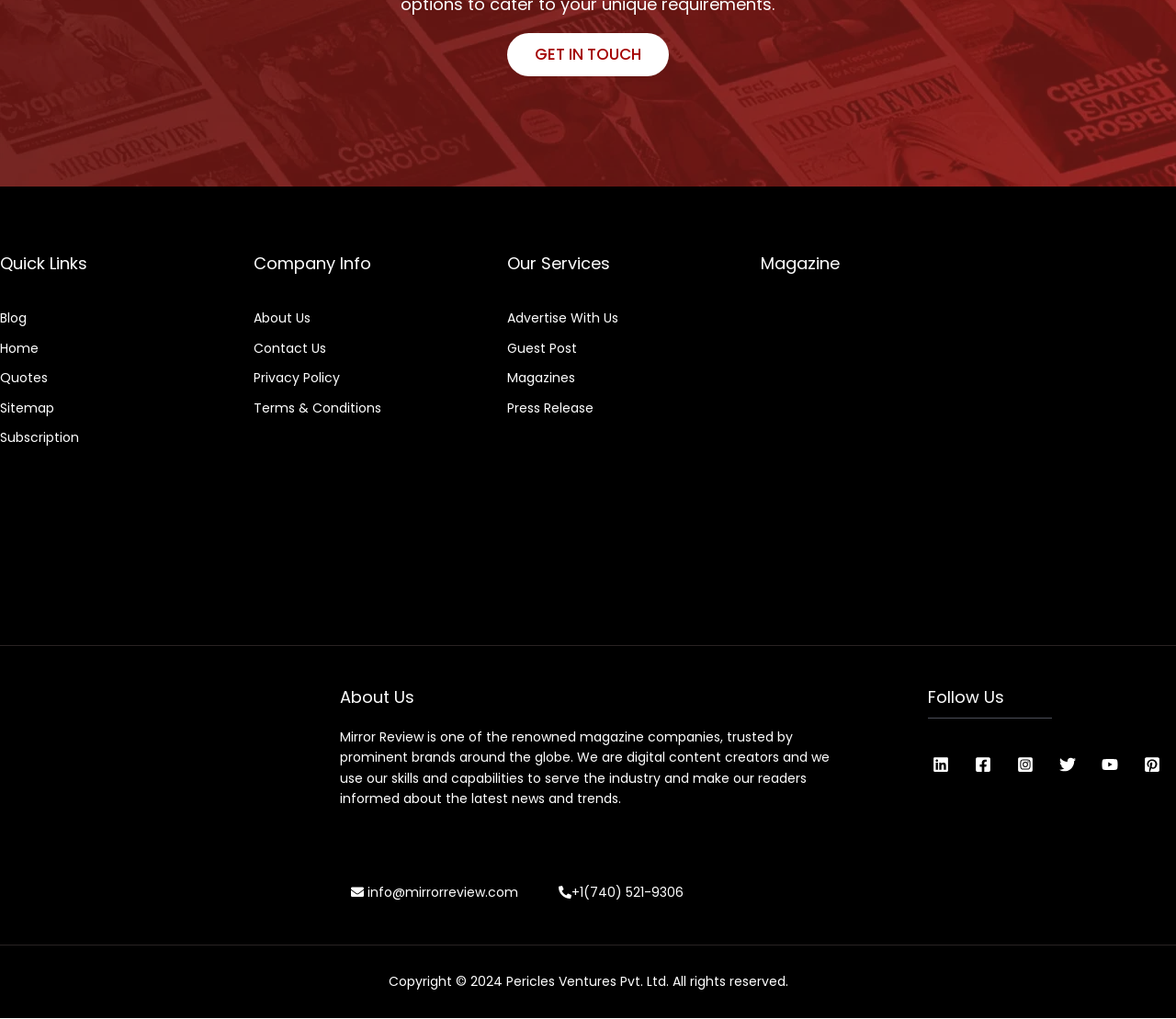Please determine the bounding box coordinates of the area that needs to be clicked to complete this task: 'Follow the company on LinkedIn'. The coordinates must be four float numbers between 0 and 1, formatted as [left, top, right, bottom].

[0.789, 0.732, 0.811, 0.762]